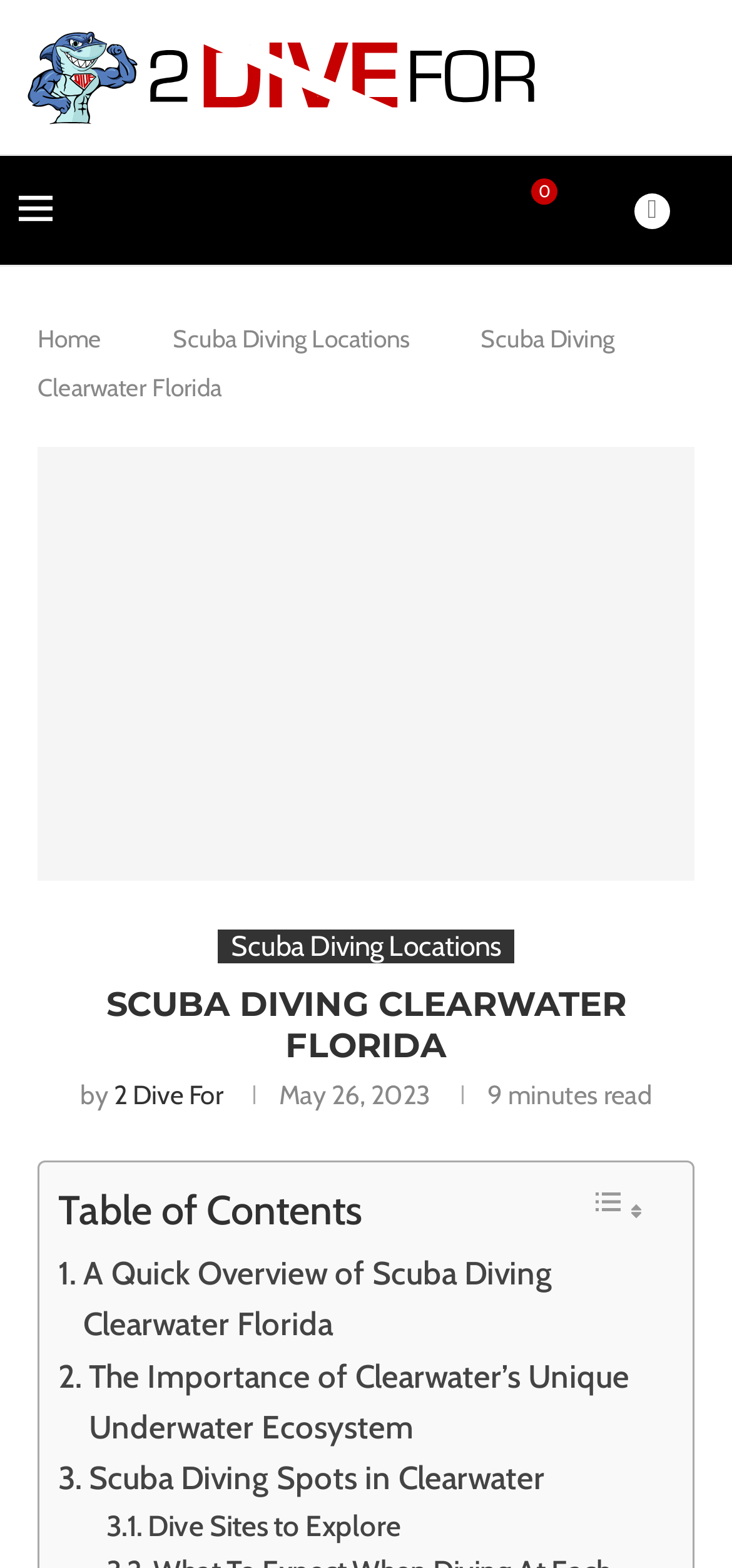How many links are there in the table of contents?
Please interpret the details in the image and answer the question thoroughly.

The table of contents is located in the middle of the webpage and has 5 links, each corresponding to a different section of the article. These links are '. A Quick Overview of Scuba Diving Clearwater Florida', '. The Importance of Clearwater’s Unique Underwater Ecosystem', '. Scuba Diving Spots in Clearwater', '. Dive Sites to Explore', and 'Toggle Table of Content'.